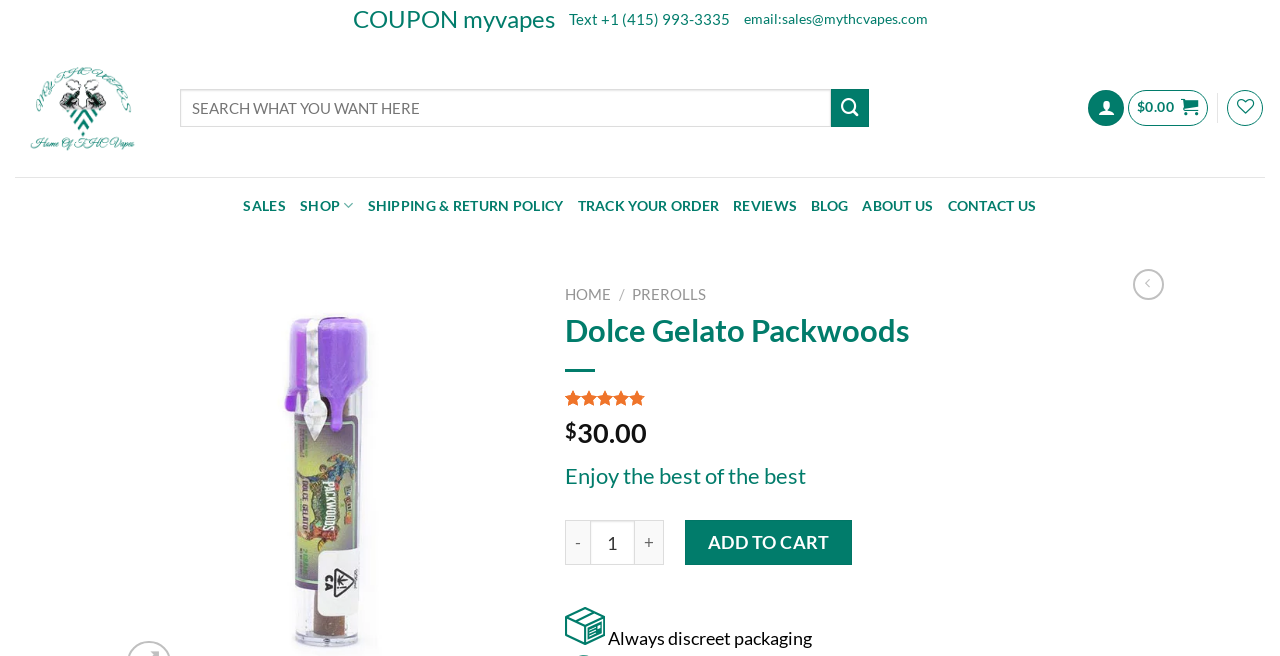Provide an in-depth caption for the webpage.

This webpage is an online shop selling Dolce Gelato Packwoods. At the top, there is a coupon code "myvapes" and a phone number "+1 (415) 993-3335" with an email address "sales@mythcvapes.com" next to it. On the top-right corner, there are three social media icons. 

On the left side, there is a navigation menu with links to "MY THC VAPES", "SALES", "SHOP", "SHIPPING & RETURN POLICY", "TRACK YOUR ORDER", "REVIEWS", "BLOG", "ABOUT US", and "CONTACT US". 

In the center, there is a search bar with a magnifying glass icon and a button to submit the search query. Below the search bar, there is a link to "MY THC VAPES" with an image, and a wishlist button next to it.

The main content of the page is about Dolce Gelato Packwoods, with a heading and a rating of 4.45 out of 5 based on 29 customer ratings. The price is $30.00, and there is a description "Enjoy the best of the best". 

Below the product information, there is a quantity selector with a minus and plus button, and an "ADD TO CART" button. On the right side, there is an image and a text "Always discreet packaging". At the bottom, there is a link to "HOME" and a breadcrumb navigation with links to "PREROLLS" and the current page.